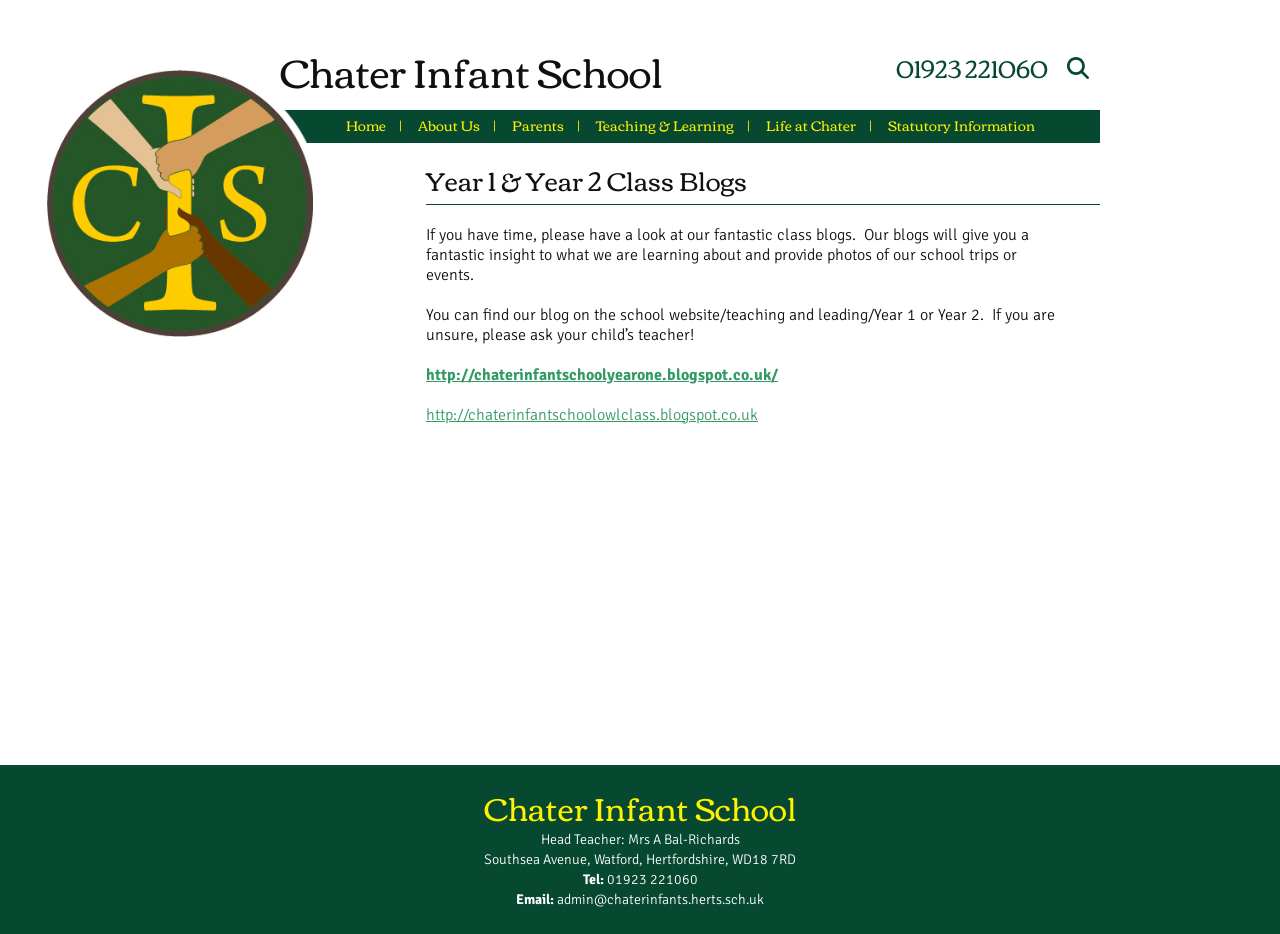What is the phone number of the school?
Please describe in detail the information shown in the image to answer the question.

The phone number of the school can be found next to the link 'Phone the school' at the top right corner of the webpage, and also at the bottom of the webpage in the contact information section.